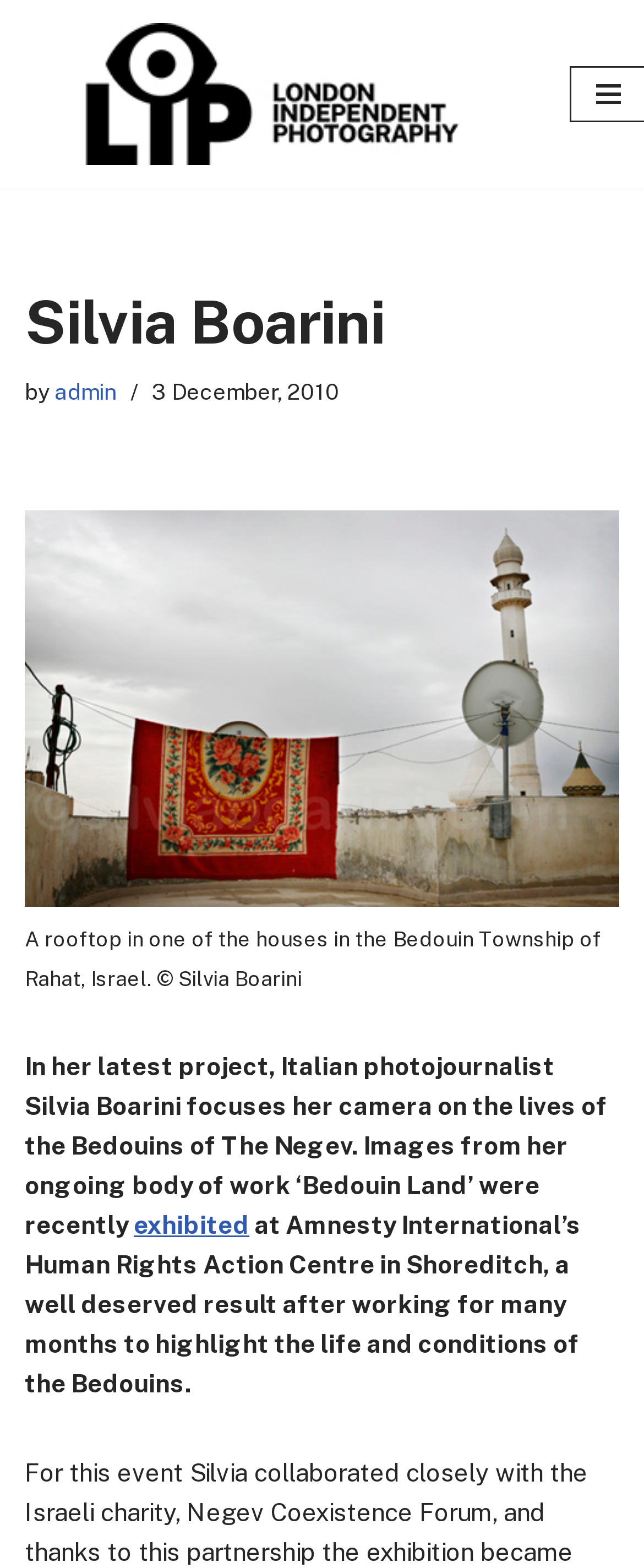Provide your answer to the question using just one word or phrase: Who is the photographer of the project 'Bedouin Land'?

Silvia Boarini